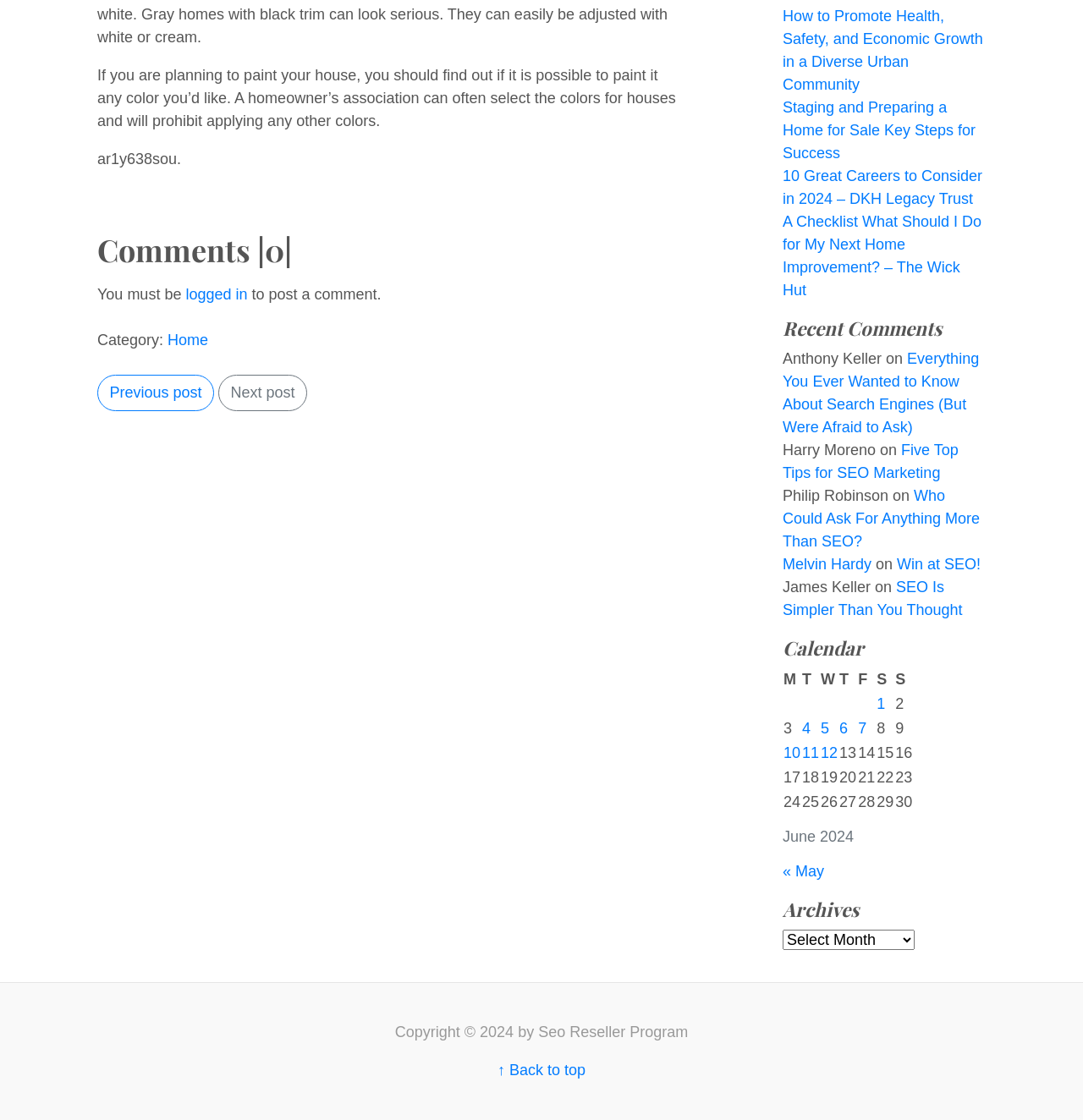Identify the bounding box coordinates for the UI element described as: "Why JC". The coordinates should be provided as four floats between 0 and 1: [left, top, right, bottom].

None